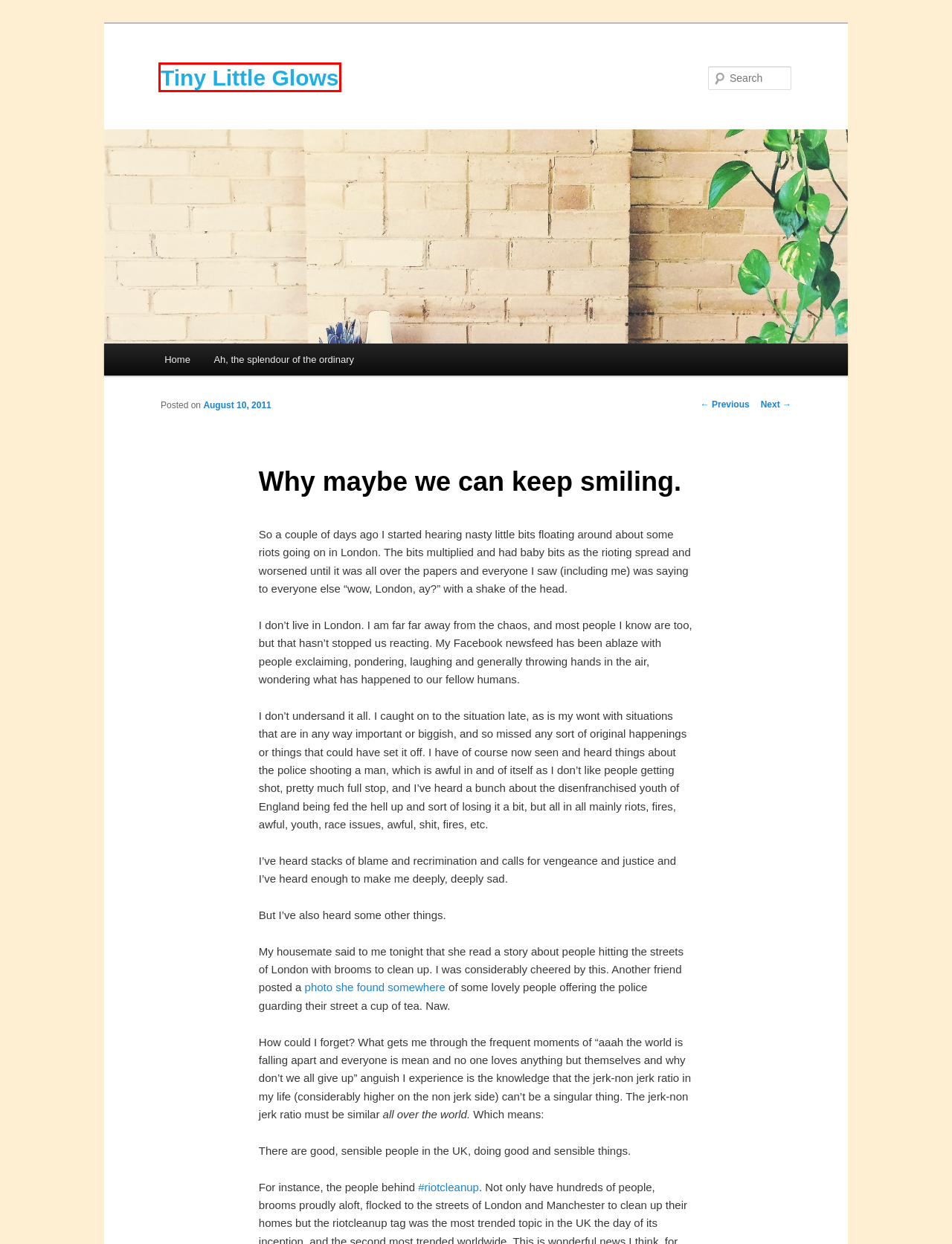Look at the screenshot of a webpage where a red bounding box surrounds a UI element. Your task is to select the best-matching webpage description for the new webpage after you click the element within the bounding box. The available options are:
A. Ah, the splendour of the ordinary | Tiny Little Glows
B. riotcleanup | Tiny Little Glows
C. life is beautiful | Tiny Little Glows
D. Things I’m Average at No. 7: Being in any real way a “grown up”. | Tiny Little Glows
E. Tiny Little Glows
F. I wonder | Tiny Little Glows
G. What I love | Tiny Little Glows
H. Blog Tool, Publishing Platform, and CMS – WordPress.org

E